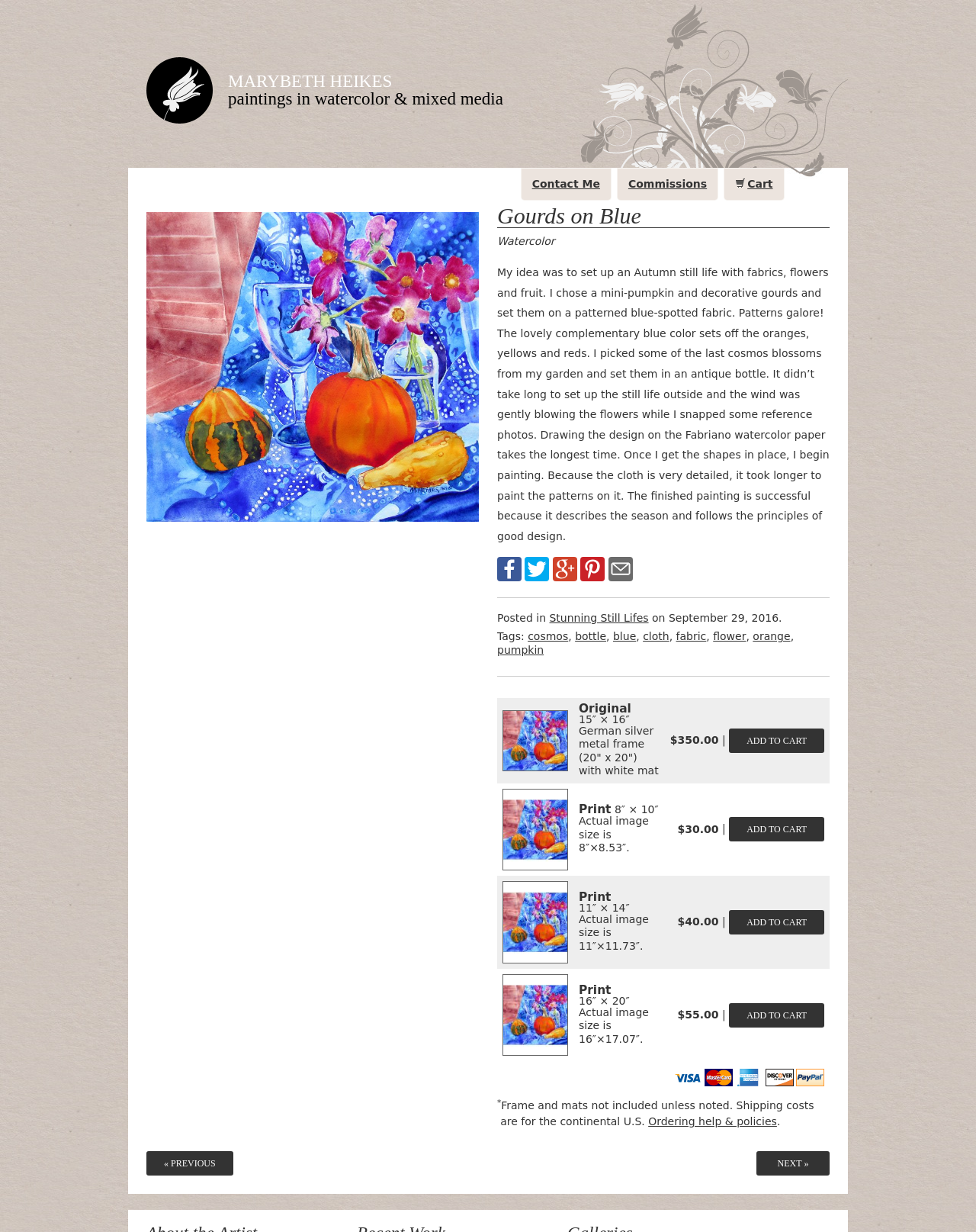Look at the image and give a detailed response to the following question: What is the title of the painting?

The title of the painting is 'Gourds on Blue' which is mentioned in the heading element with the text 'Gourds on Blue'.